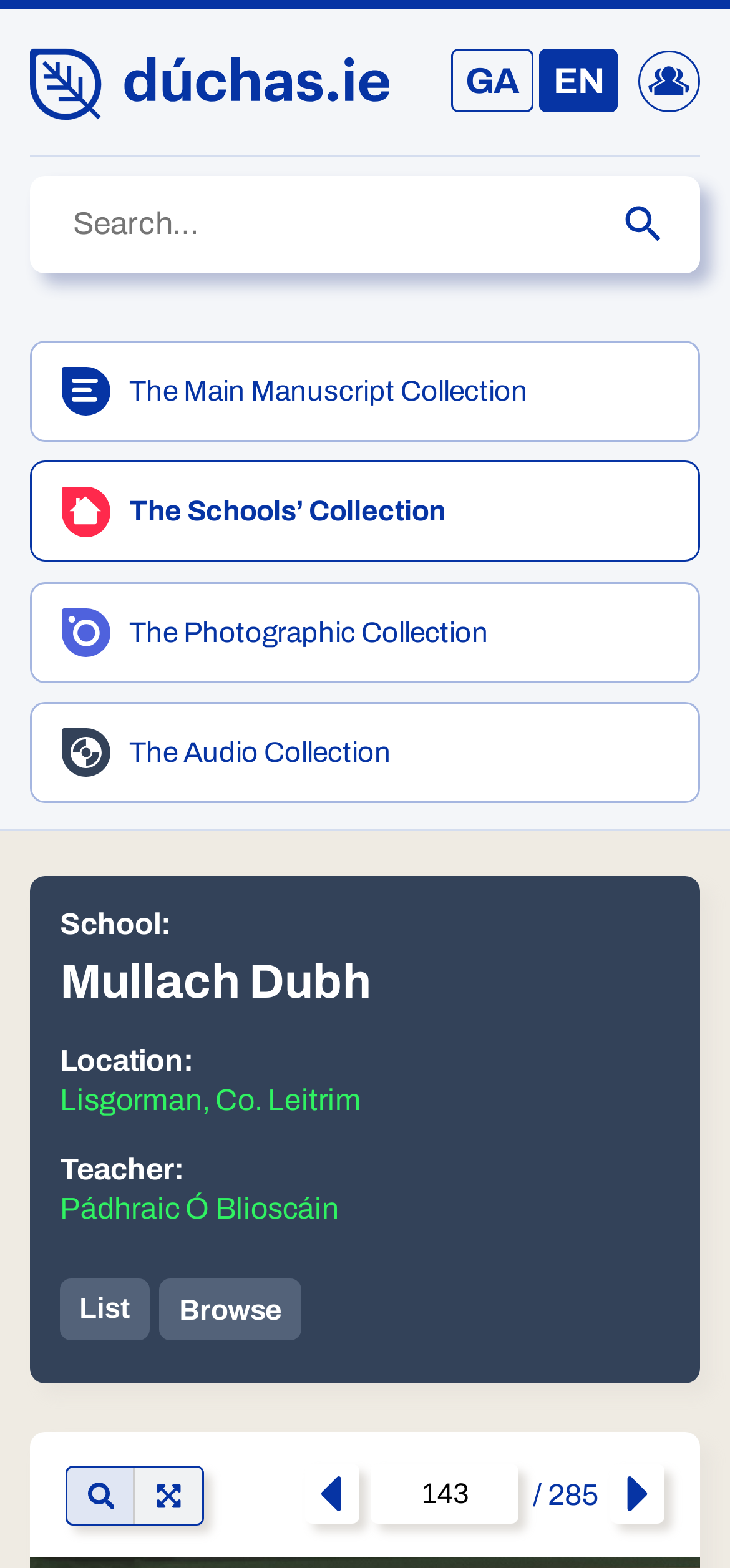Determine the bounding box coordinates for the area that needs to be clicked to fulfill this task: "Browse the Schools' Collection". The coordinates must be given as four float numbers between 0 and 1, i.e., [left, top, right, bottom].

[0.041, 0.294, 0.959, 0.359]